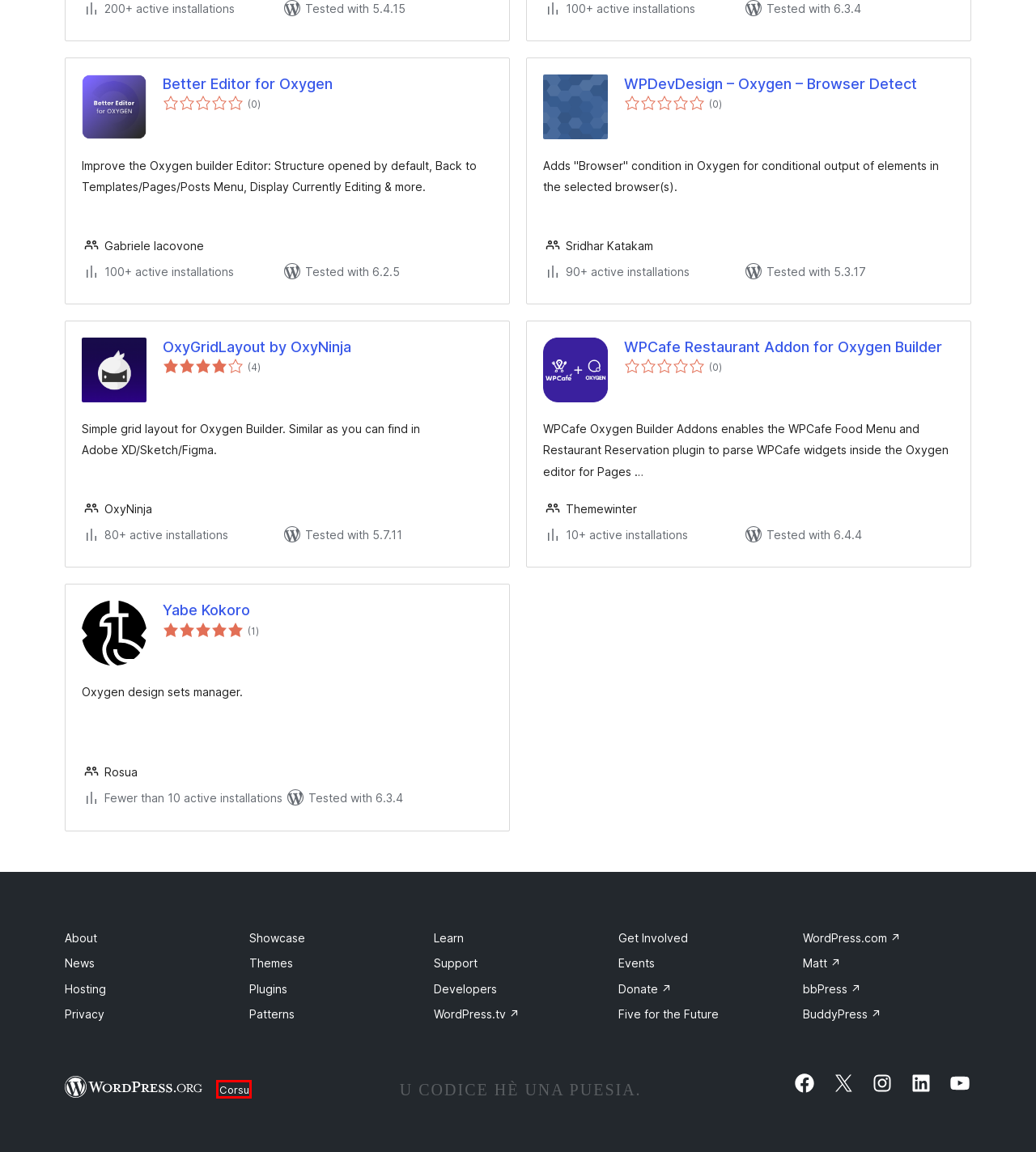You’re provided with a screenshot of a webpage that has a red bounding box around an element. Choose the best matching webpage description for the new page after clicking the element in the red box. The options are:
A. Get Involved – WordPress.org
B. Block Pattern Directory – WordPress.org Corsu
C. WordPress Events
D. Matt Mullenweg | Unlucky in Cards
E. Five for the Future | How five percent is powering the next generation of the web | WordPress.org
F. Translation Teams – Translate WordPress
G. bbPress.org
H. WordPress.com: Build a Site, Sell Your Stuff, Start a Blog & More

F